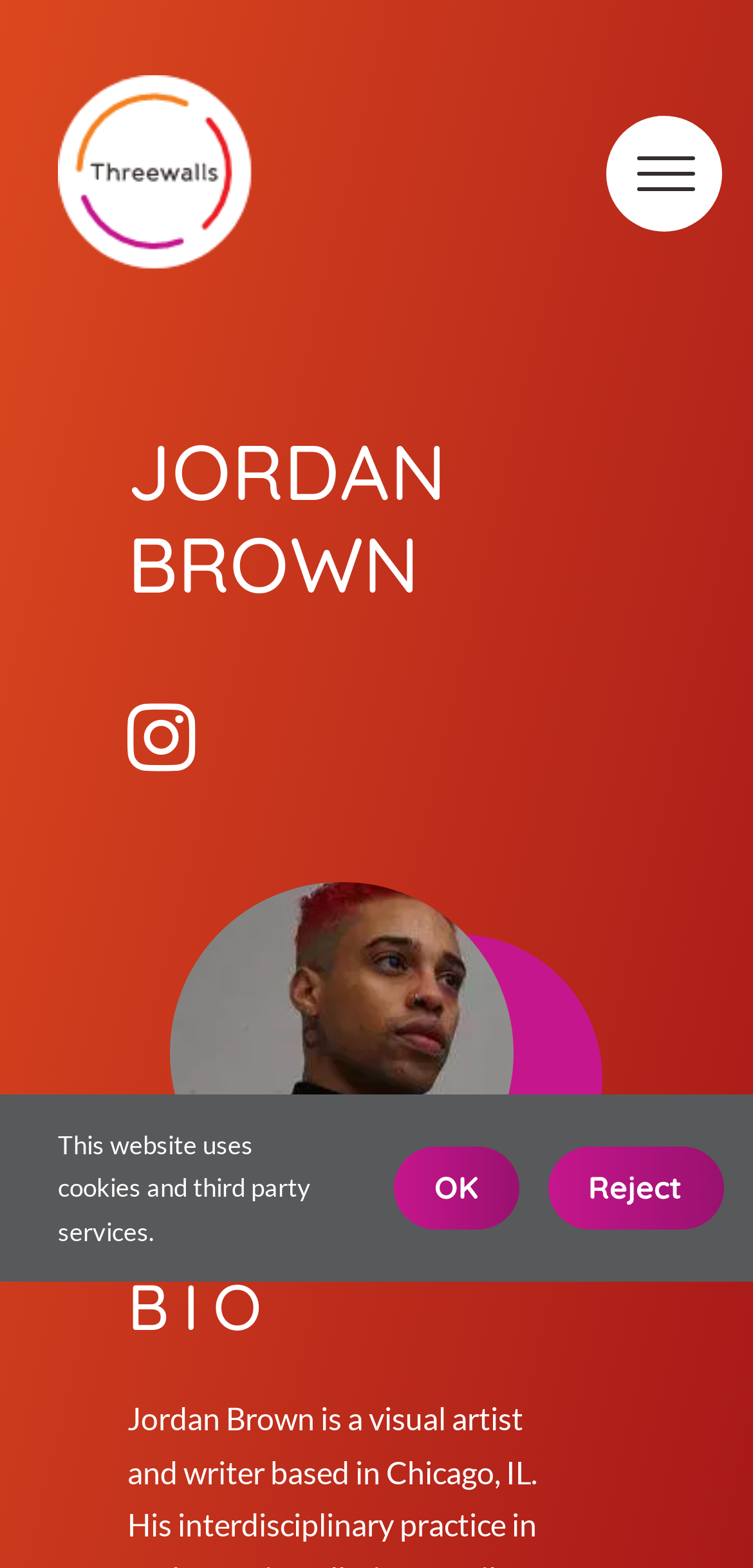Identify the bounding box for the UI element described as: "OK". Ensure the coordinates are four float numbers between 0 and 1, formatted as [left, top, right, bottom].

[0.523, 0.731, 0.689, 0.784]